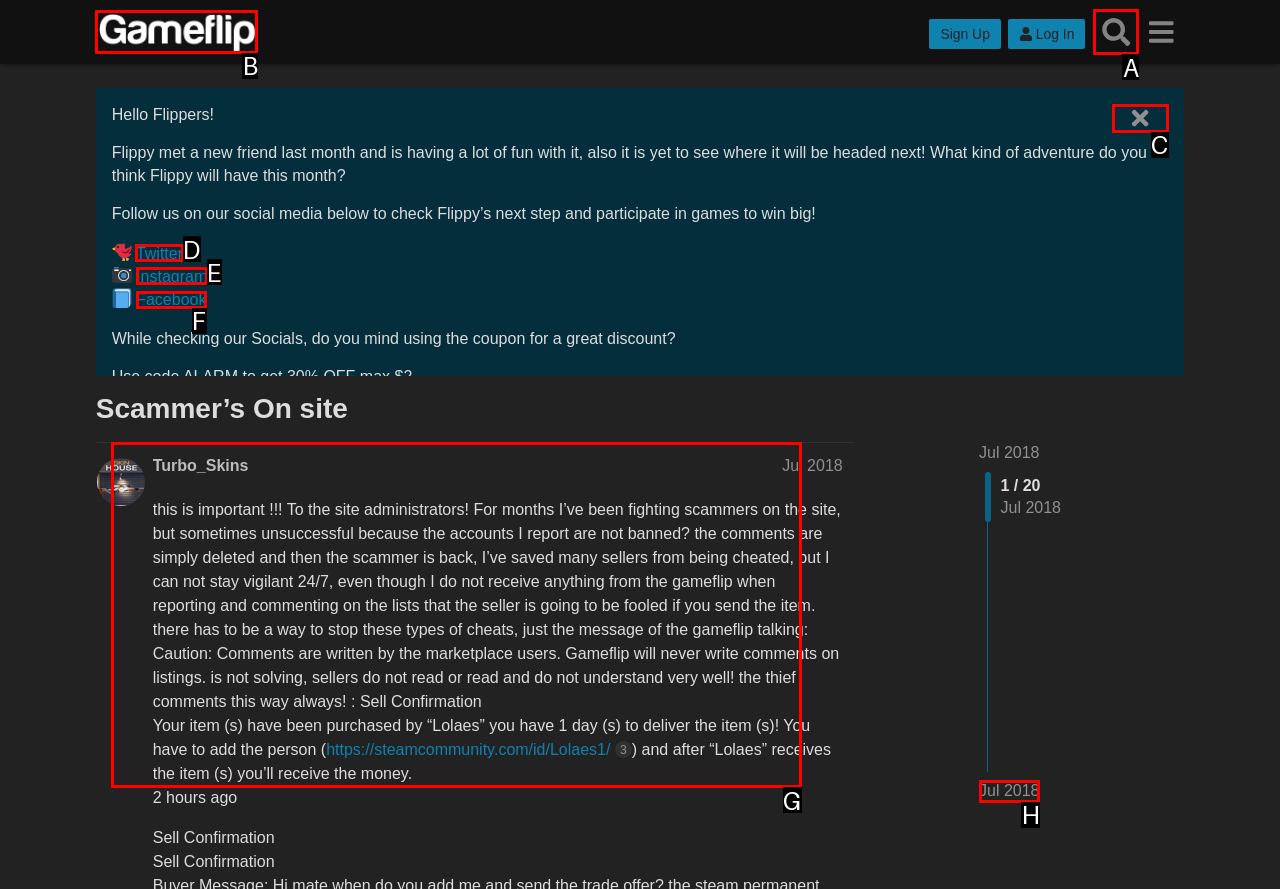Which option should be clicked to execute the following task: View the image? Respond with the letter of the selected option.

G